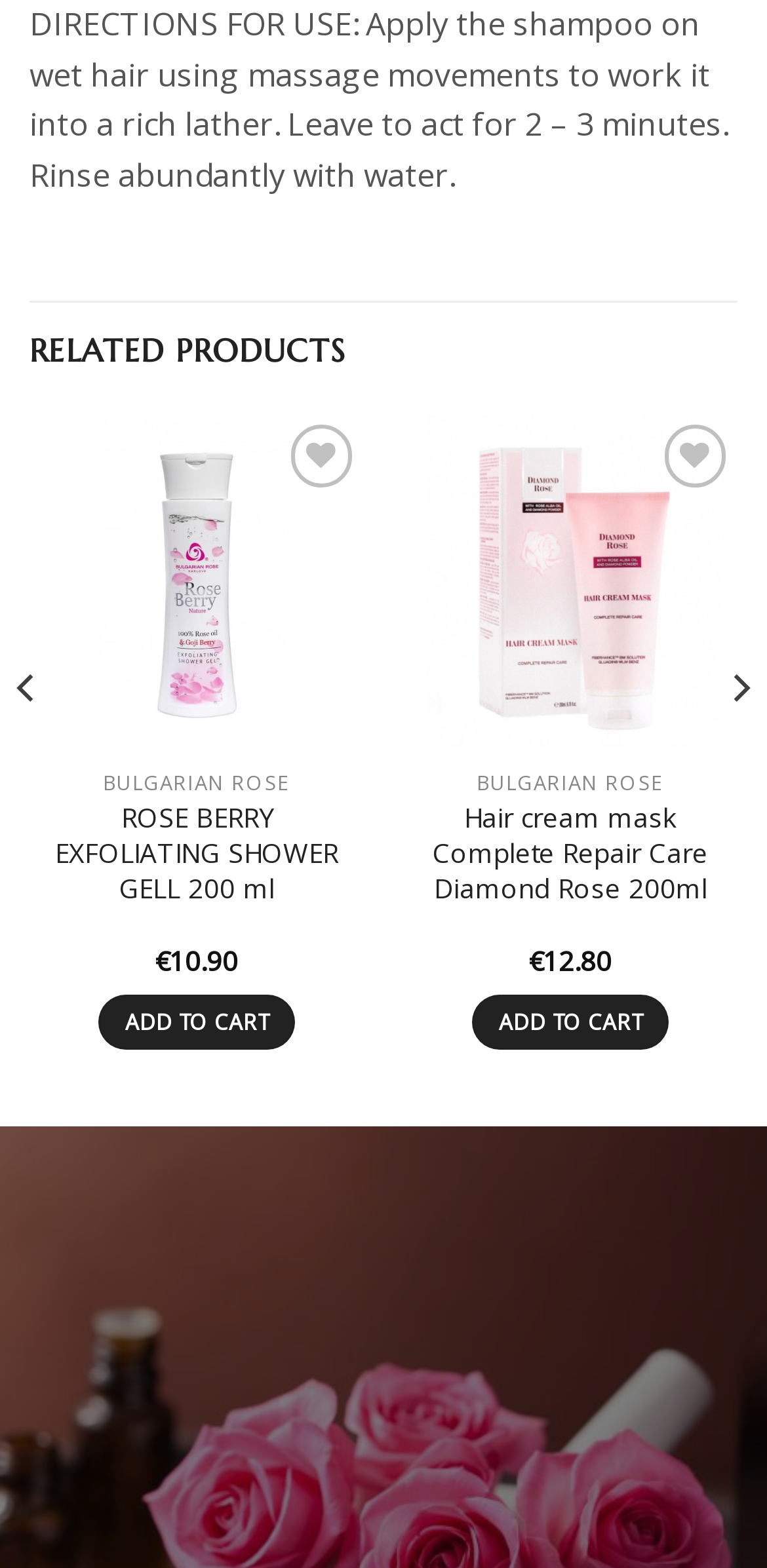Determine the bounding box coordinates of the region I should click to achieve the following instruction: "Click Next". Ensure the bounding box coordinates are four float numbers between 0 and 1, i.e., [left, top, right, bottom].

[0.938, 0.263, 0.99, 0.715]